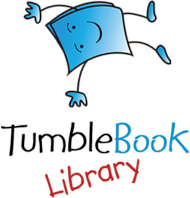Reply to the question with a single word or phrase:
What is the purpose of the Tumble Book Library?

Foster a love of reading